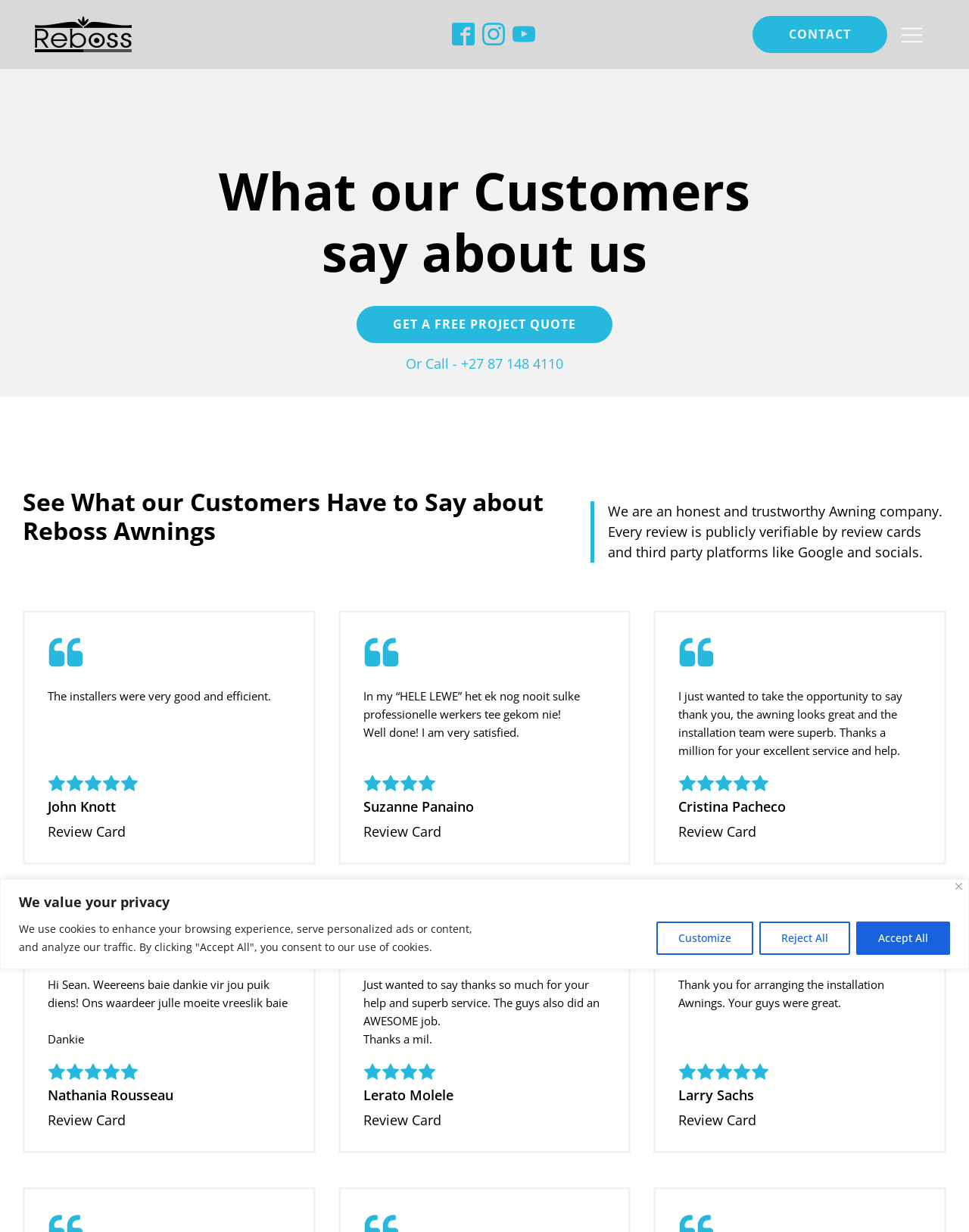Could you locate the bounding box coordinates for the section that should be clicked to accomplish this task: "Click on the 'HOME' link".

None